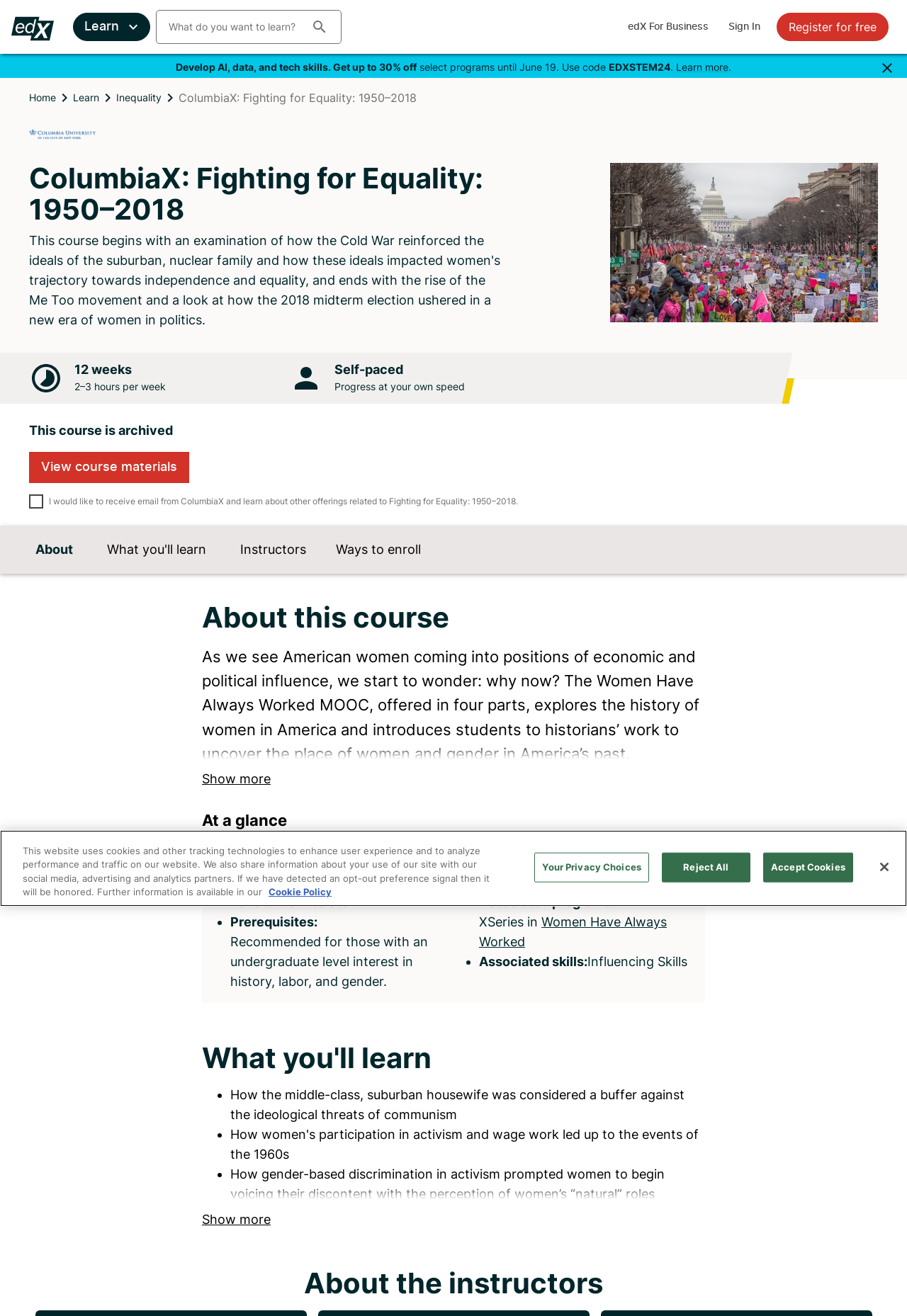Please find the bounding box coordinates of the element that must be clicked to perform the given instruction: "Show more about this course". The coordinates should be four float numbers from 0 to 1, i.e., [left, top, right, bottom].

[0.223, 0.581, 0.298, 0.598]